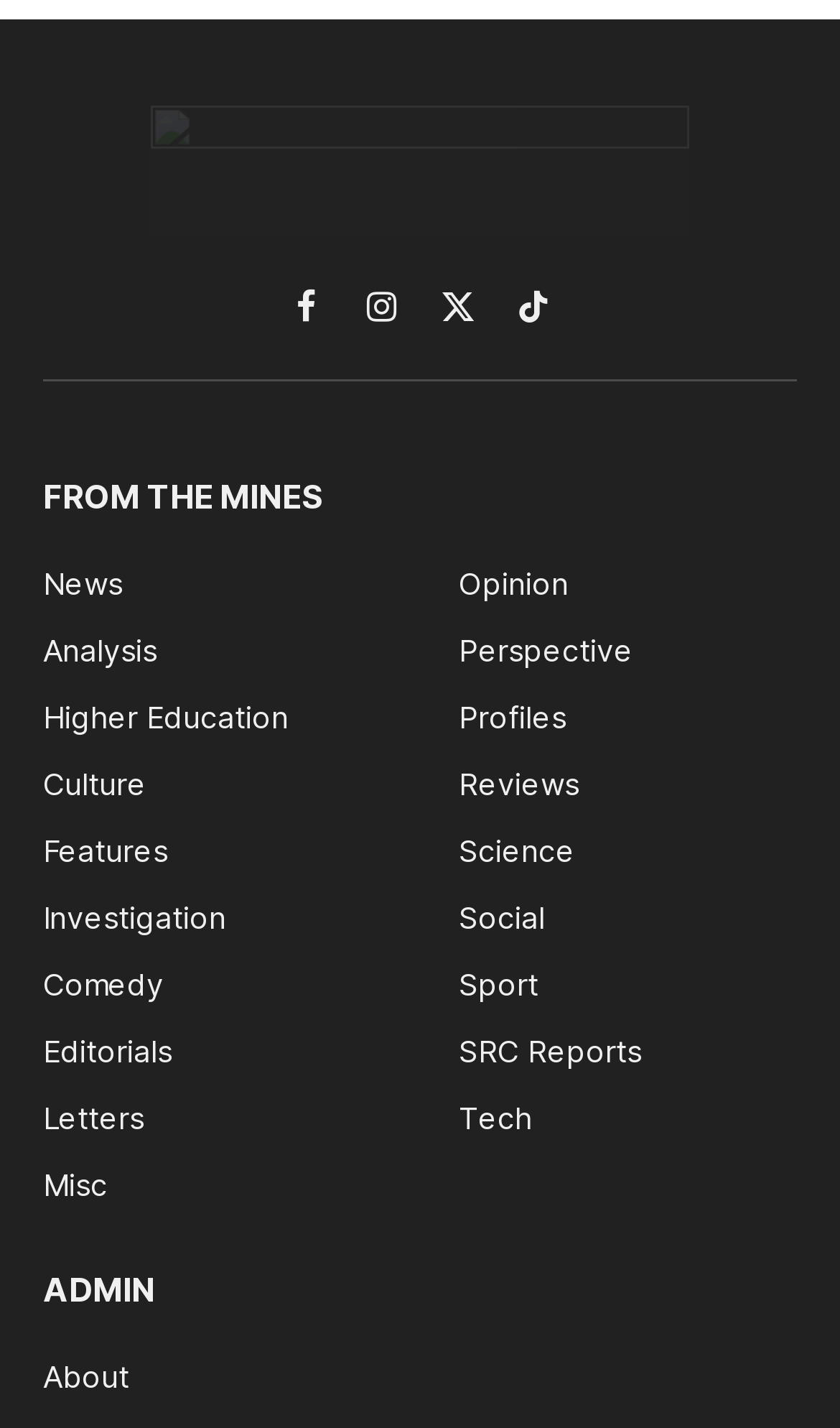What is the category below 'FROM THE MINES'?
Look at the screenshot and respond with a single word or phrase.

News